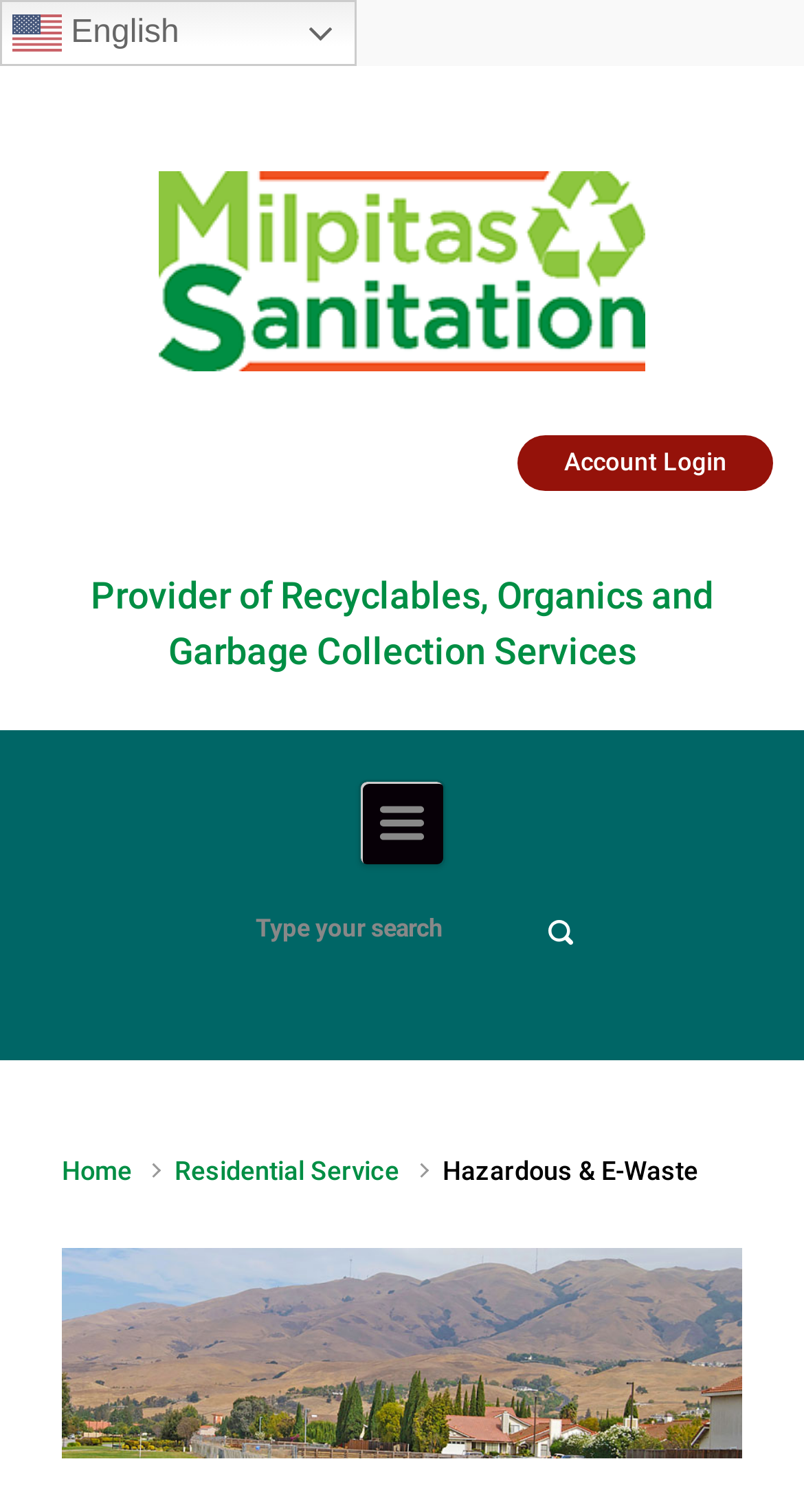Is there a search function on the webpage?
Please give a detailed and thorough answer to the question, covering all relevant points.

I found the answer by looking at the textbox element with the label 'Search', which indicates that there is a search function on the webpage.